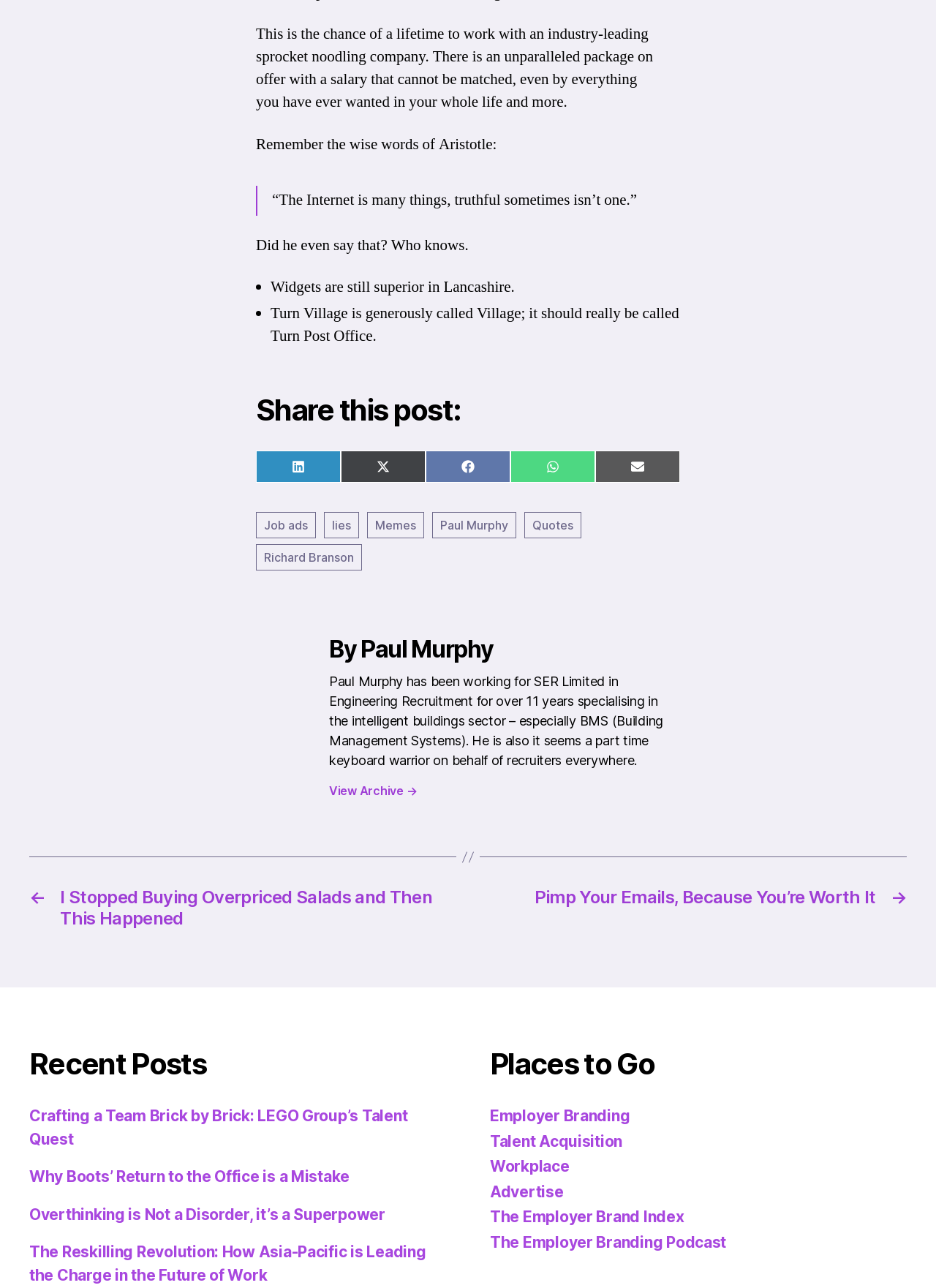What is the quote attributed to Aristotle?
Answer the question in as much detail as possible.

The quote is mentioned in the blockquote section of the post, which attributes it to Aristotle, although the post also raises doubts about whether Aristotle actually said it.